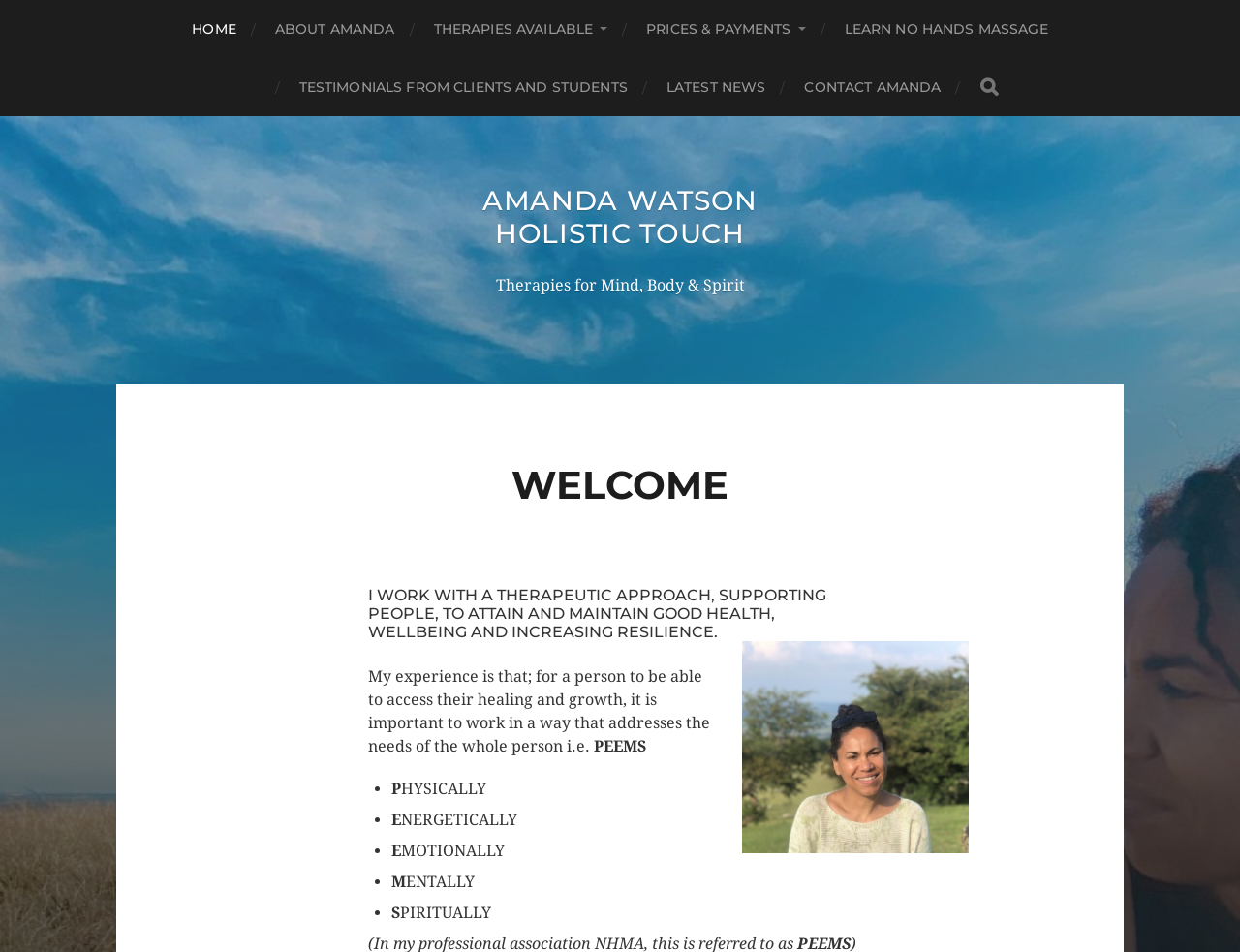What are the aspects of a person that Amanda's approach addresses?
Provide a detailed and well-explained answer to the question.

Amanda's approach addresses the physical, energetic, emotional, mental, and spiritual aspects of a person, as listed in the bullet points on the webpage.